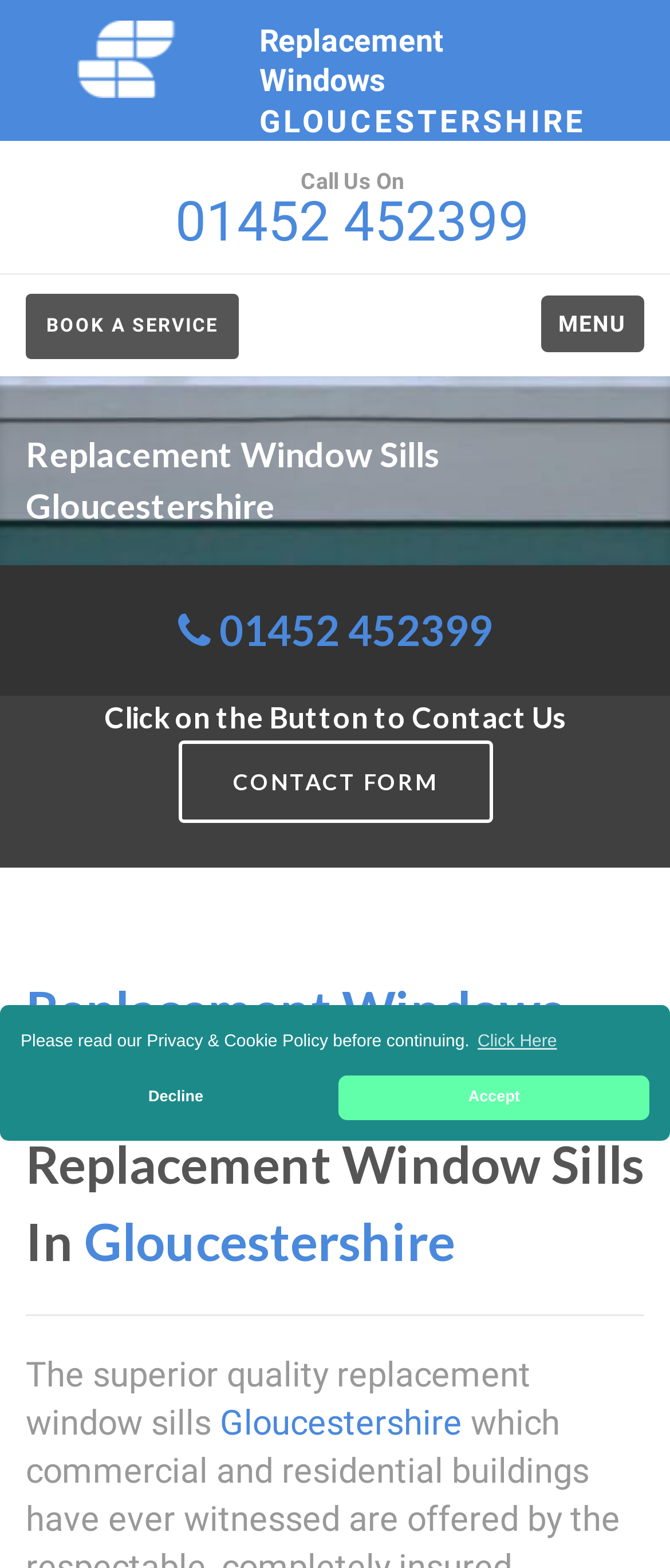Determine the bounding box of the UI component based on this description: "Contact Form". The bounding box coordinates should be four float values between 0 and 1, i.e., [left, top, right, bottom].

[0.265, 0.472, 0.735, 0.525]